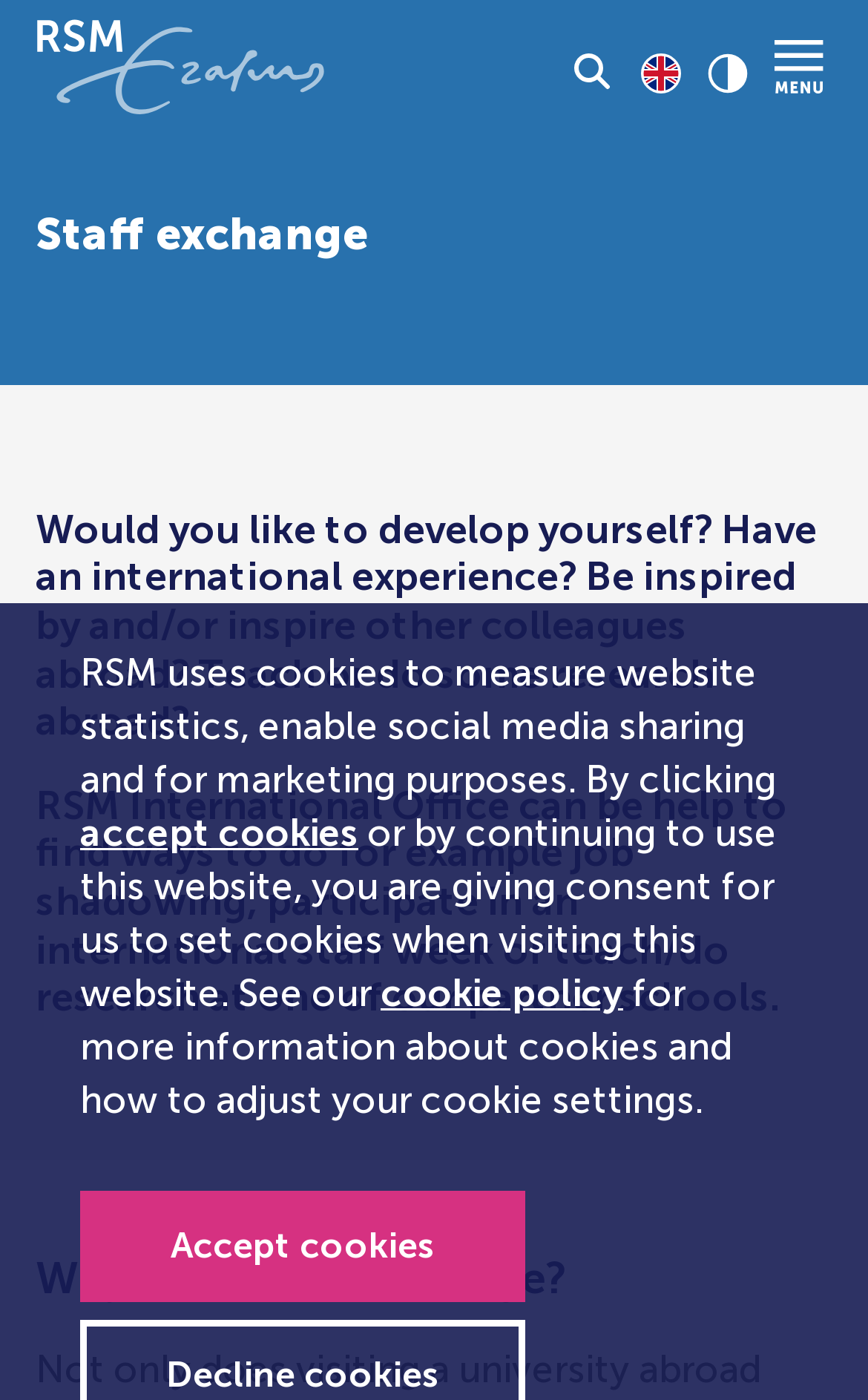What is the tone of the webpage?
Observe the image and answer the question with a one-word or short phrase response.

Informative